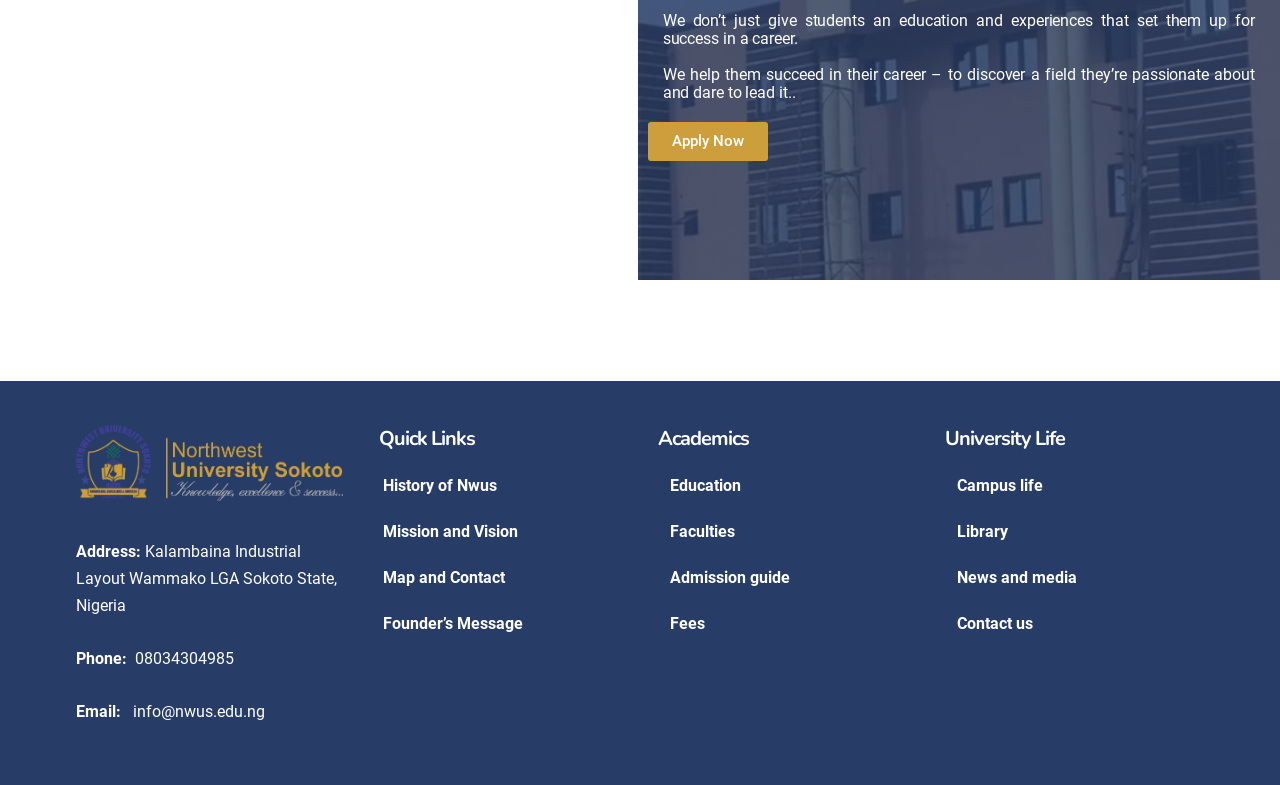Use a single word or phrase to answer the following:
What is the email address of the university?

info@nwus.edu.ng